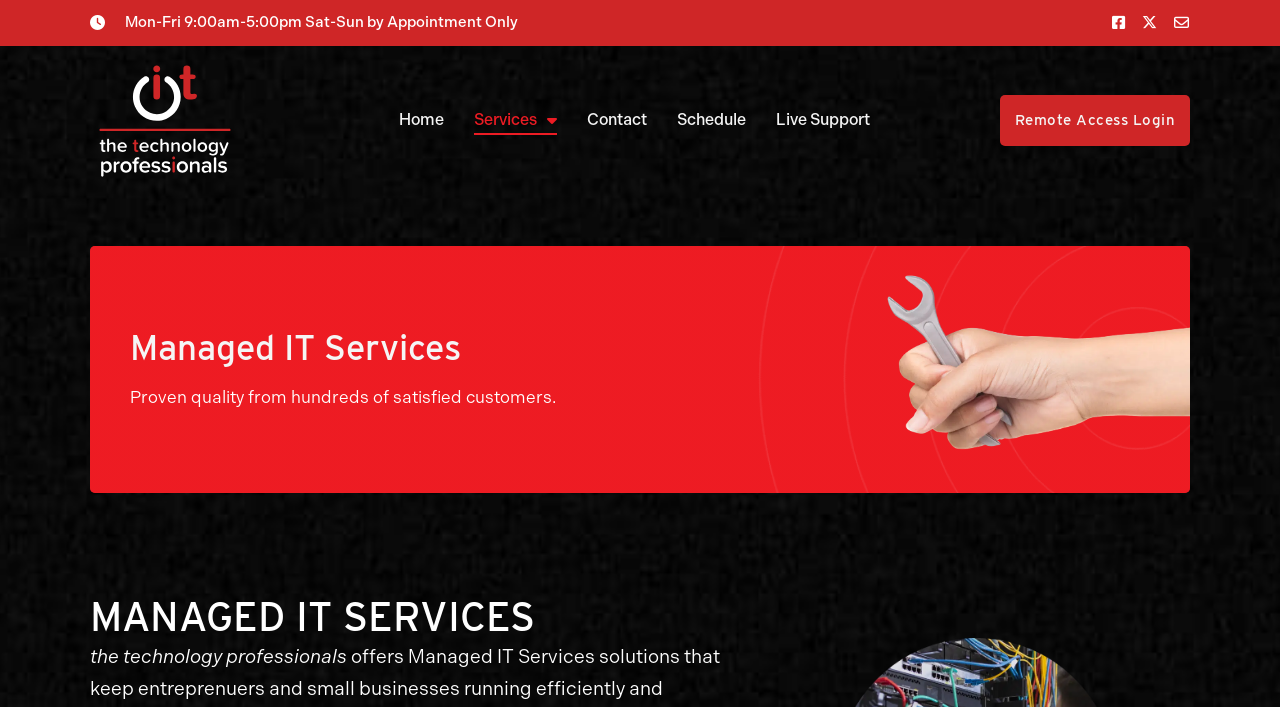Give a complete and precise description of the webpage's appearance.

The webpage appears to be a business website, specifically a managed IT services company. At the top left, there is a static text displaying the business hours, "Mon-Fri 9:00am-5:00pm Sat-Sun by Appointment Only". To the right of this text, there are three social media links, represented by icons. 

Below the business hours, there is a navigation menu with five links: "Home", "Services", "Contact", "Schedule", and "Live Support". The "Services" link has a sub-menu button next to it. On the right side of the navigation menu, there is a "Remote Access Login" link.

The main content of the webpage is divided into two sections. On the left, there is a heading "Managed IT Services" followed by a paragraph of text, "Proven quality from hundreds of satisfied customers." On the right, there is an image of a hand holding a wrench isolated on a white background.

At the bottom of the page, there is a larger heading "MANAGED IT SERVICES" and a subheading "the technology professionals".